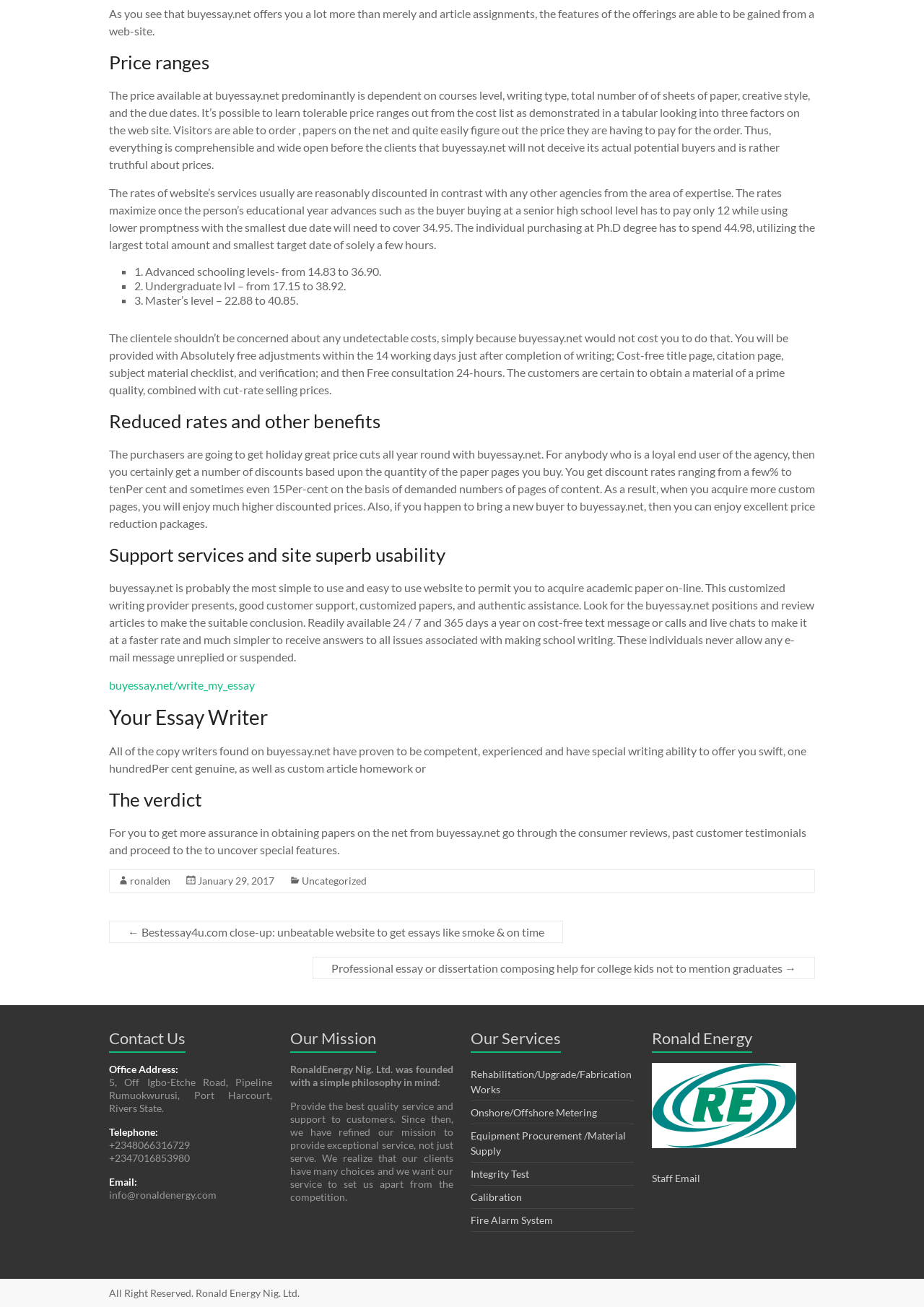Respond to the following query with just one word or a short phrase: 
What is the contact email address of buyessay.net?

info@ronaldenergy.com